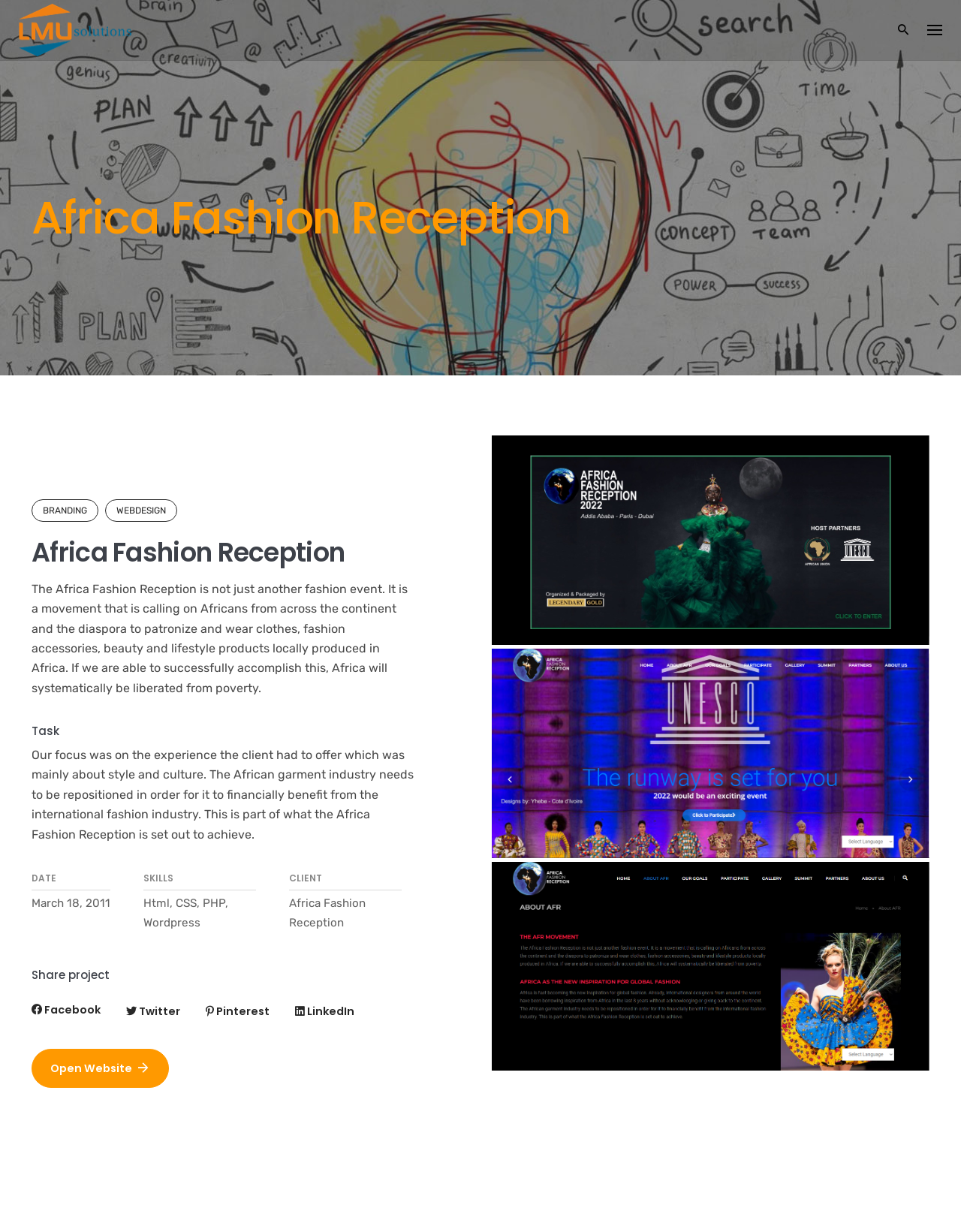Identify the bounding box of the UI element described as follows: "Twitter". Provide the coordinates as four float numbers in the range of 0 to 1 [left, top, right, bottom].

[0.131, 0.811, 0.188, 0.832]